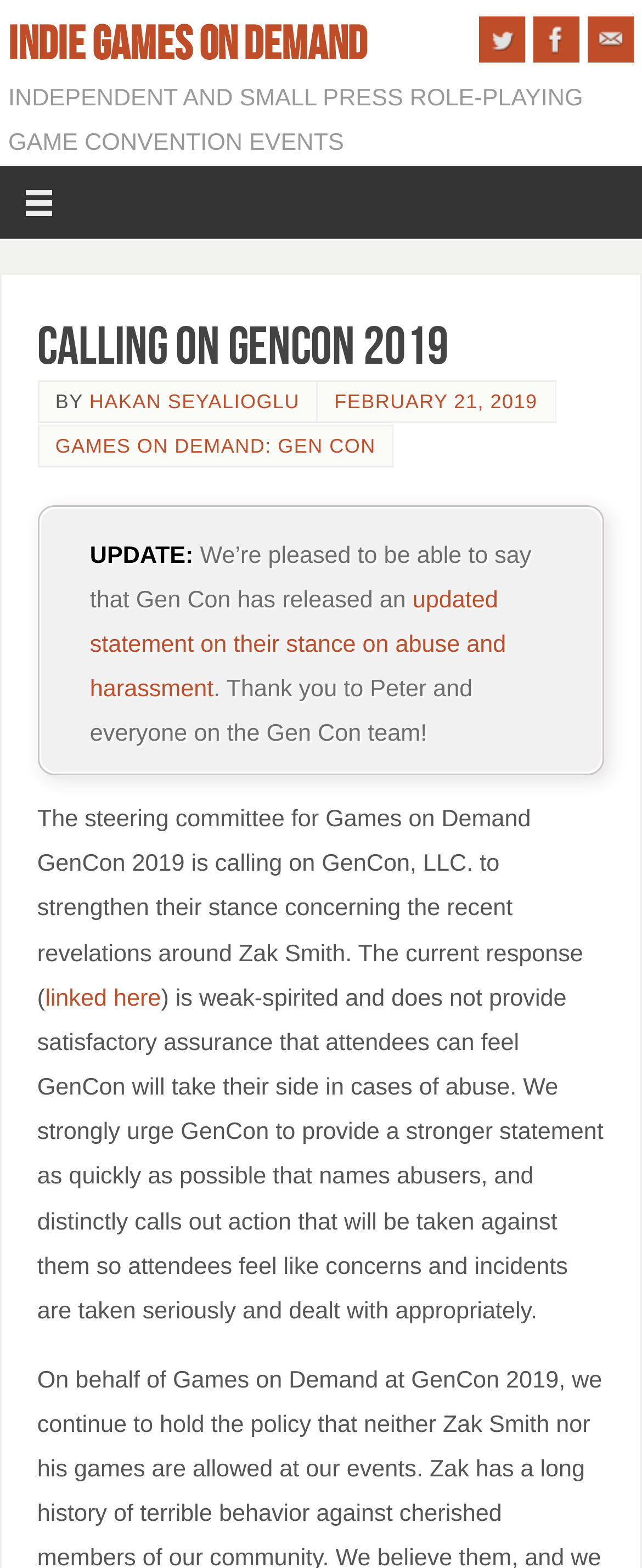What is the date of the update mentioned?
Examine the image closely and answer the question with as much detail as possible.

The webpage mentions 'FEBRUARY 21, 2019' as the date of the update, which is linked to the text 'UPDATE:'.